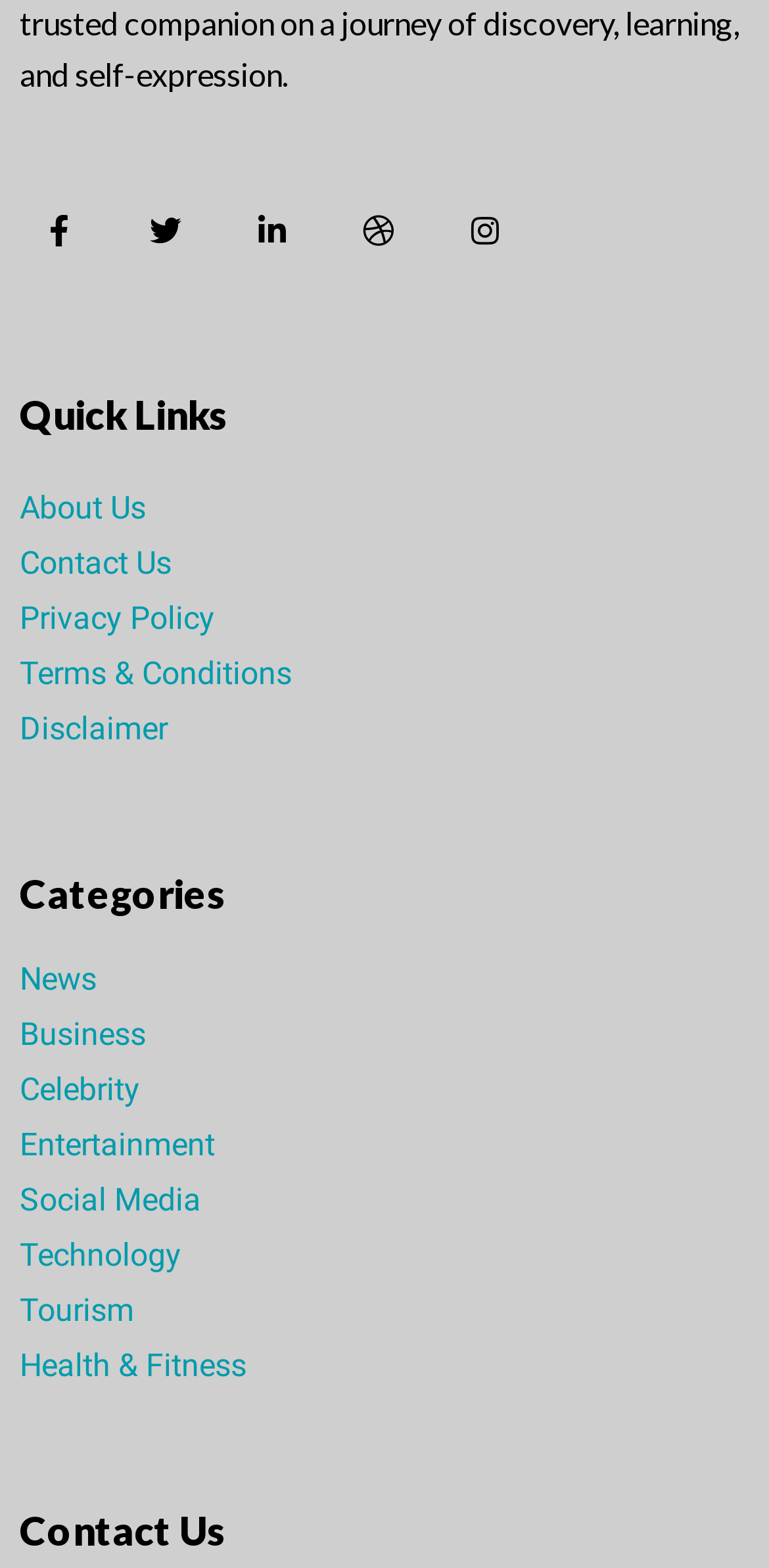Respond concisely with one word or phrase to the following query:
How many quick links are available?

5